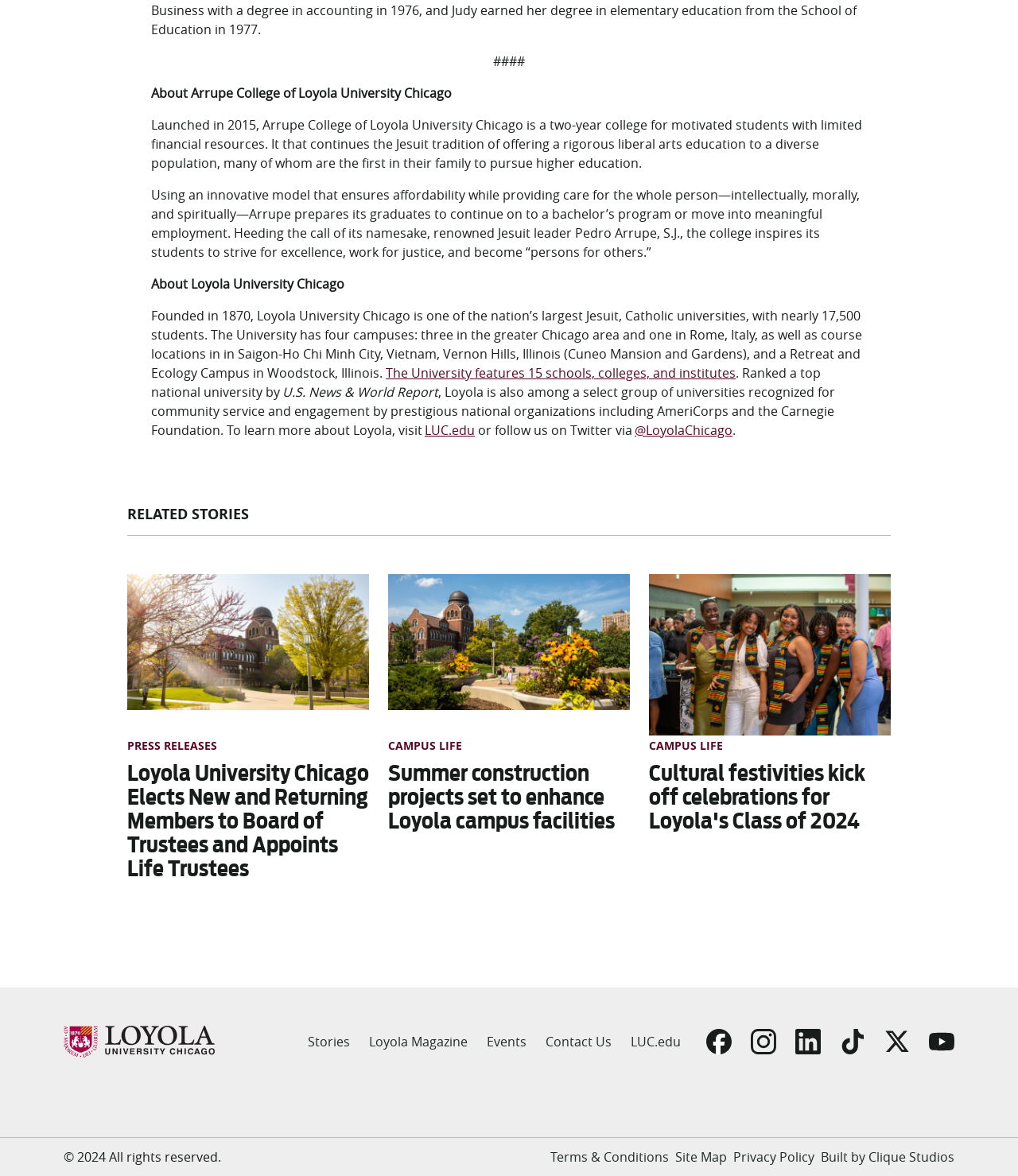Give a concise answer using only one word or phrase for this question:
How many social media platforms are linked in the footer?

6